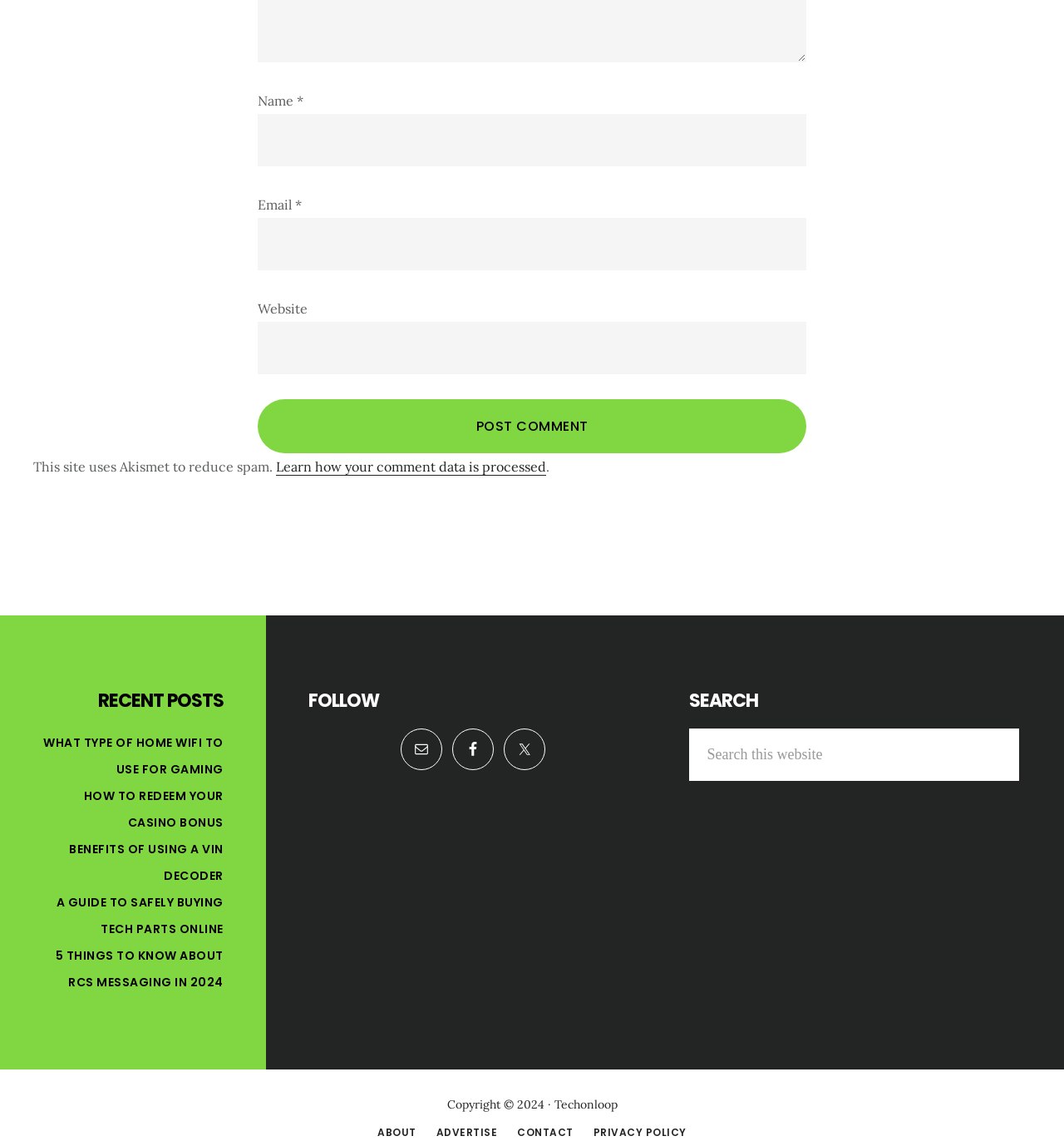What is the purpose of the search bar?
Look at the webpage screenshot and answer the question with a detailed explanation.

The webpage has a search bar with a 'Search this website' placeholder text and a 'Search' button, indicating that users can search for specific content within the website.